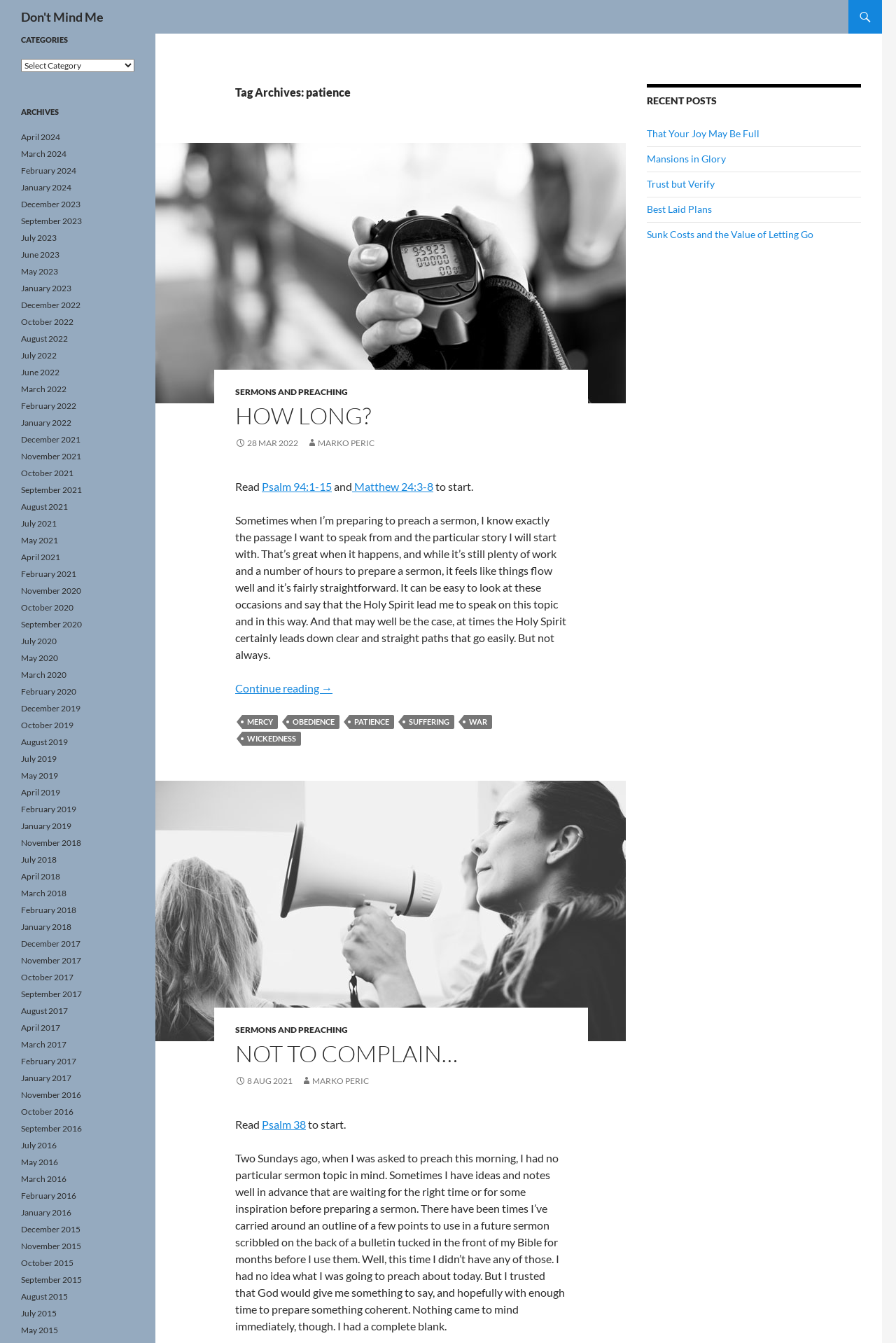How many sermon categories are there?
Give a detailed explanation using the information visible in the image.

I counted the number of links under the 'CATEGORIES' heading, which are 'MERCY', 'OBEDIENCE', 'PATIENCE', 'SUFFERING', and 'WAR'. Therefore, there are 5 sermon categories.